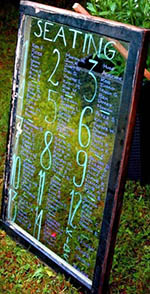Offer an in-depth description of the image shown.

The image features a beautifully designed vintage-style seating chart displayed on a reclaimed window frame. The chart is adorned with elegant handwritten numbers and labels indicating the seating arrangement for a wedding. The rustic charm of this decor element perfectly complements the shabby chic aesthetic popular in Sheboygan weddings. This particular style not only serves a functional purpose but also adds a unique and personal touch to the wedding venue. The window's natural wood frame enhances the overall appeal, making it a standout piece for guests to admire as they find their seats.